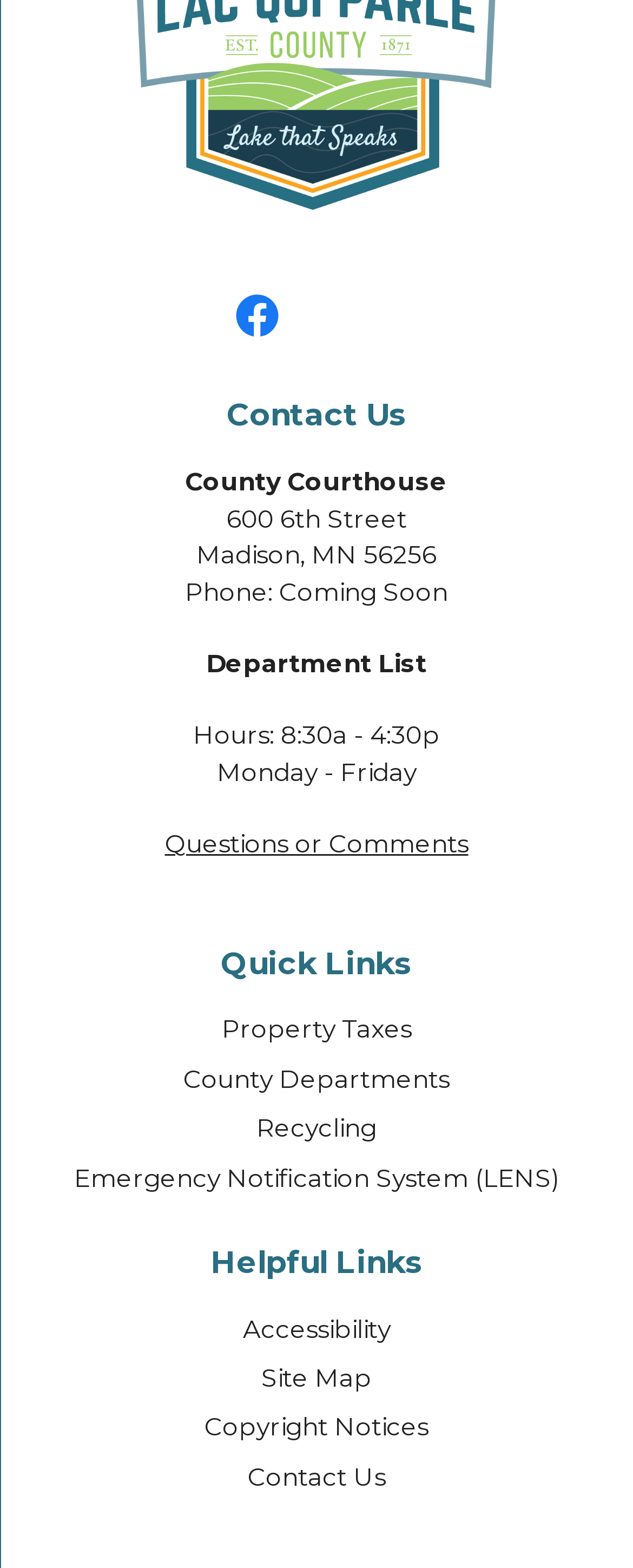Please identify the bounding box coordinates of the element's region that I should click in order to complete the following instruction: "Access Property Taxes". The bounding box coordinates consist of four float numbers between 0 and 1, i.e., [left, top, right, bottom].

[0.35, 0.647, 0.65, 0.666]